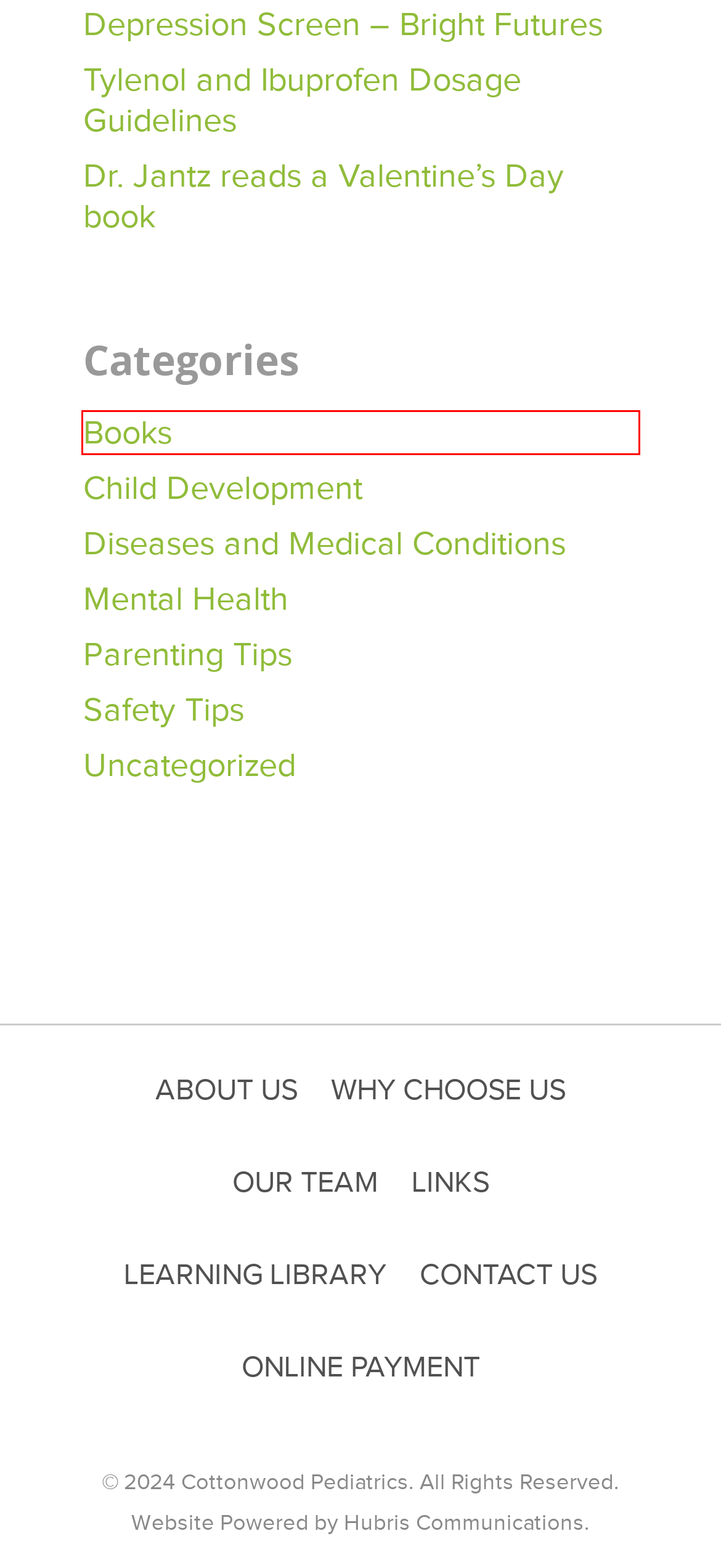You are provided with a screenshot of a webpage highlighting a UI element with a red bounding box. Choose the most suitable webpage description that matches the new page after clicking the element in the bounding box. Here are the candidates:
A. Learning Library - Cottonwood Pediatrics
B. Child Development Archives - Cottonwood Pediatrics
C. Depression Screen - Bright Futures - Cottonwood Pediatrics
D. Links - Cottonwood Pediatrics
E. Books Archives - Cottonwood Pediatrics
F. Safety Tips Archives - Cottonwood Pediatrics
G. About Us - Cottonwood Pediatrics
H. Why Choose Us - Cottonwood Pediatrics

E